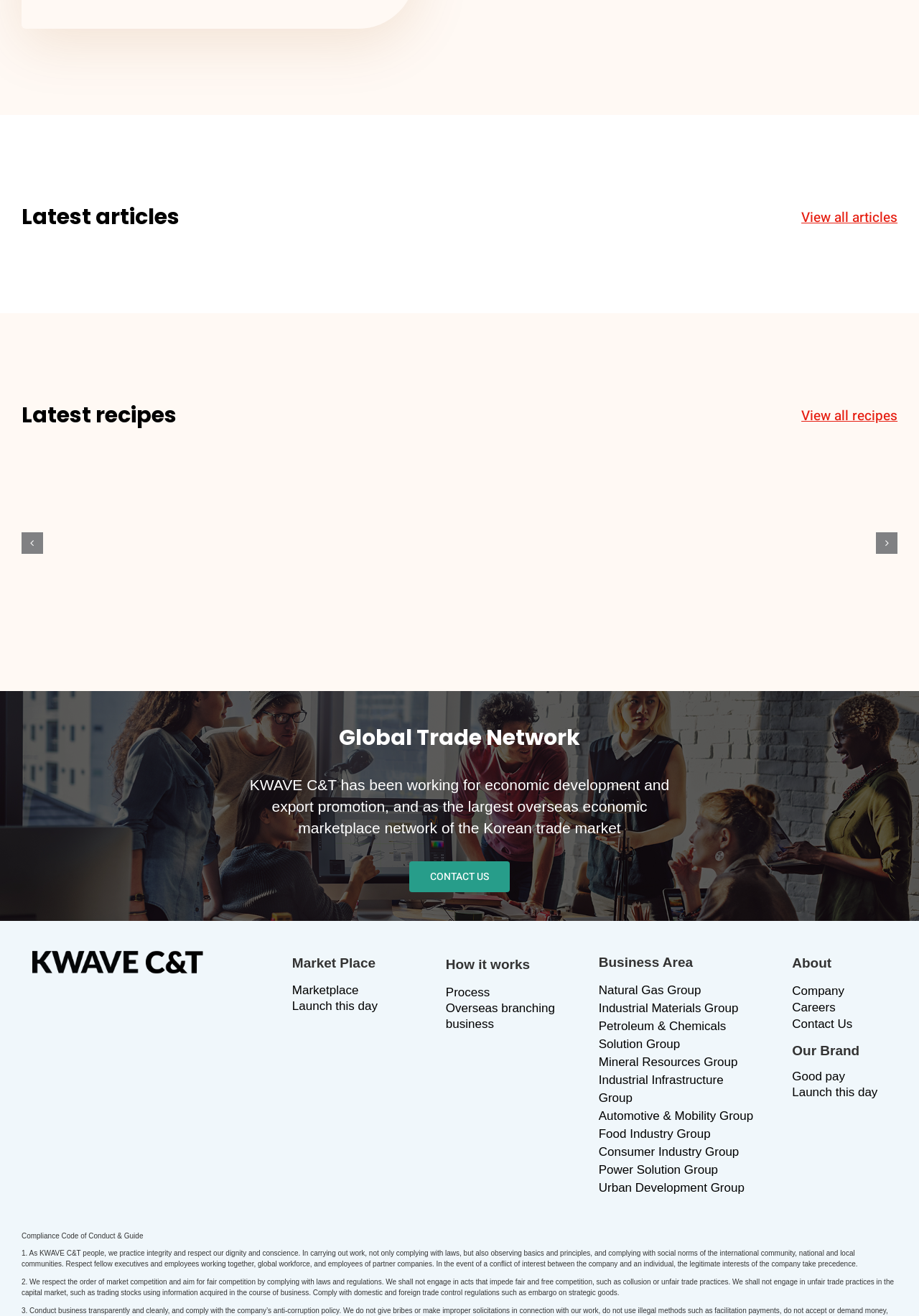Determine the coordinates of the bounding box for the clickable area needed to execute this instruction: "Go to the previous slide".

[0.023, 0.405, 0.047, 0.421]